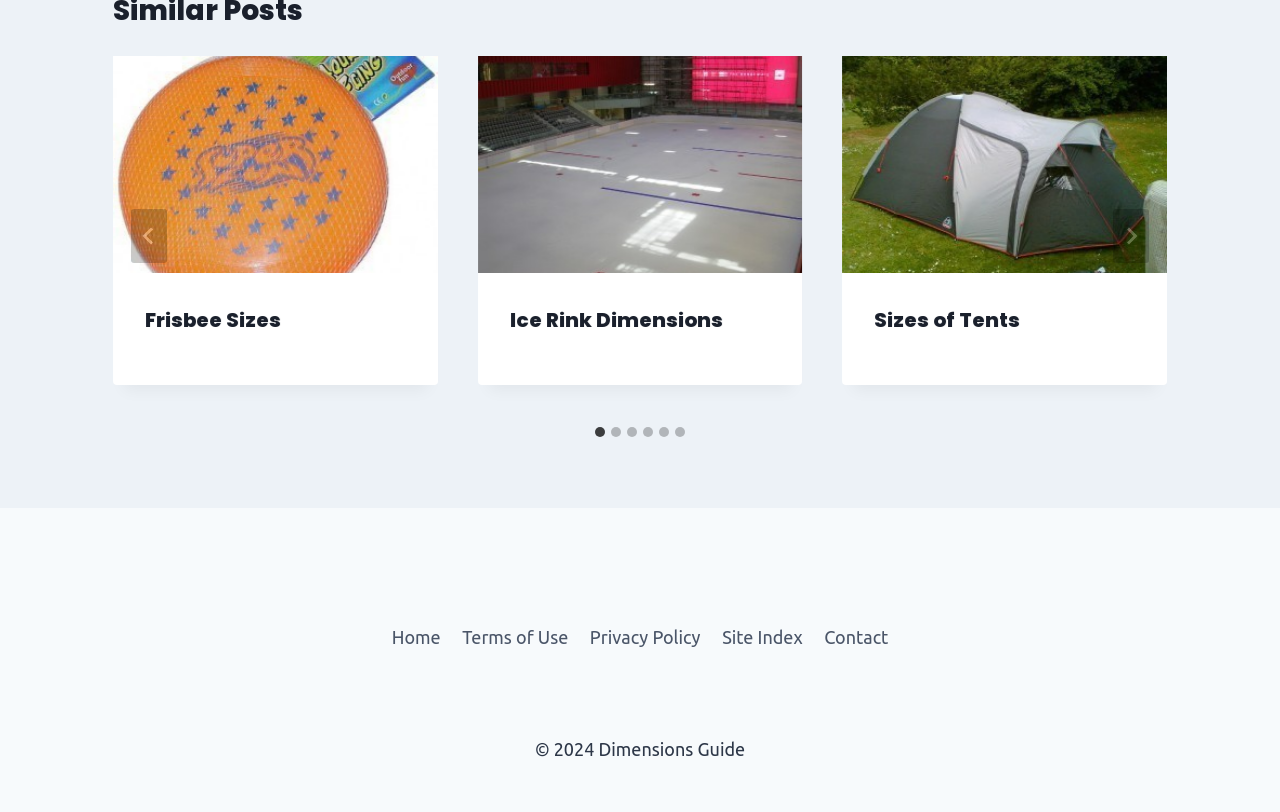Please find the bounding box coordinates of the element that must be clicked to perform the given instruction: "View Frisbee Sizes". The coordinates should be four float numbers from 0 to 1, i.e., [left, top, right, bottom].

[0.088, 0.07, 0.342, 0.336]